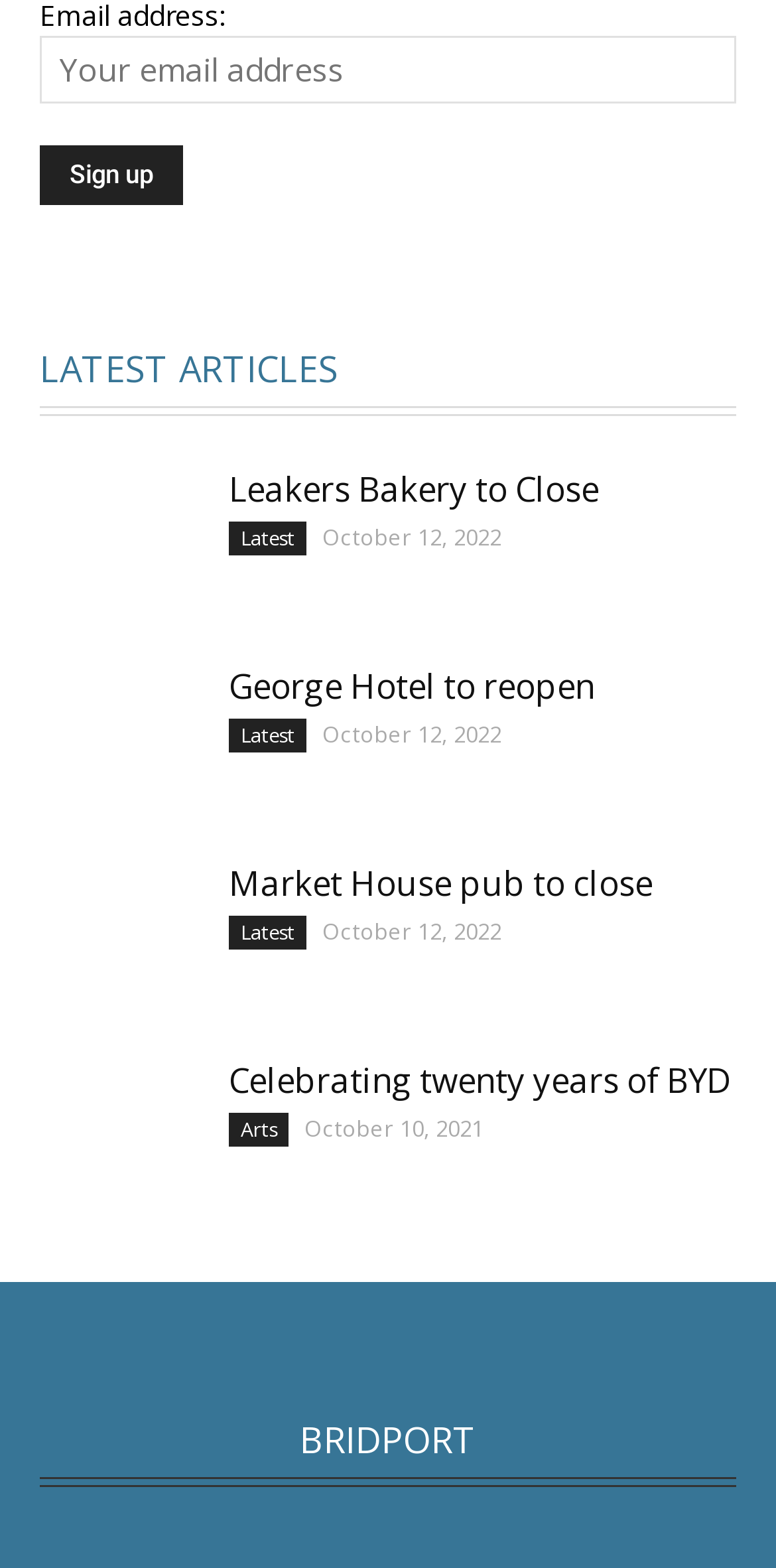Please specify the coordinates of the bounding box for the element that should be clicked to carry out this instruction: "View latest news". The coordinates must be four float numbers between 0 and 1, formatted as [left, top, right, bottom].

[0.295, 0.332, 0.395, 0.354]